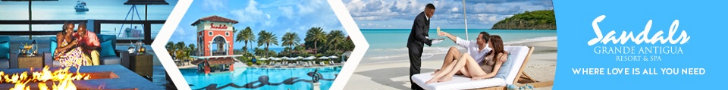What type of trees are surrounding the pool?
Refer to the image and answer the question using a single word or phrase.

Palm trees